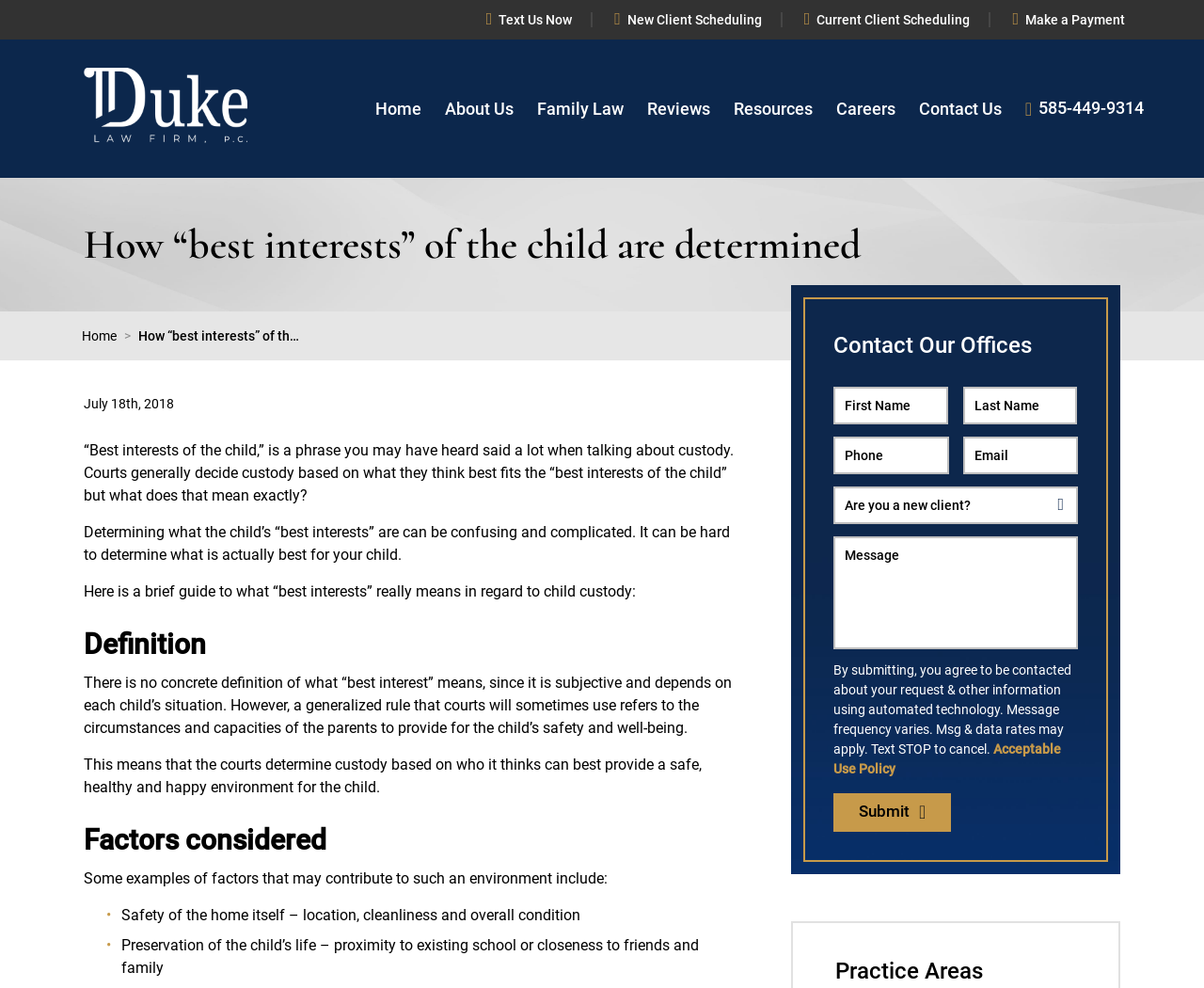Explain the contents of the webpage comprehensively.

This webpage is about the Duke Law Firm, P.C. and specifically focuses on the concept of "best interests of the child" in relation to child custody. At the top of the page, there is a navigation bar with several links, including "Text Us Now", "New Client Scheduling", "Current Client Scheduling", and "Make a Payment". Below this, there is a logo of the Duke Law Firm, P.C. accompanied by a link to the firm's homepage.

The main content of the page is divided into sections, starting with a heading that reads "How 'best interests' of the child are determined". This is followed by a brief introduction to the concept, explaining that courts decide custody based on what they think is best for the child, but the definition of "best interests" can be subjective and depends on each child's situation.

The next section is titled "Definition" and provides more information on how courts determine what is in the best interests of the child. This is followed by a section titled "Factors considered", which lists some examples of factors that may contribute to a safe and healthy environment for the child, such as the safety of the home, proximity to existing school or closeness to friends and family.

On the right-hand side of the page, there is a contact form with fields for name, phone number, email address, and message. There is also a dropdown menu to select whether the user is a new client or not. Below the contact form, there is a link to the firm's "Acceptable Use Policy" and a "Submit" button.

At the bottom of the page, there is a section titled "Practice Areas" and a link to the firm's homepage. Throughout the page, there are several links to other pages on the website, including "Home", "About Us", "Family Law", "Reviews", "Resources", "Careers", and "Contact Us".